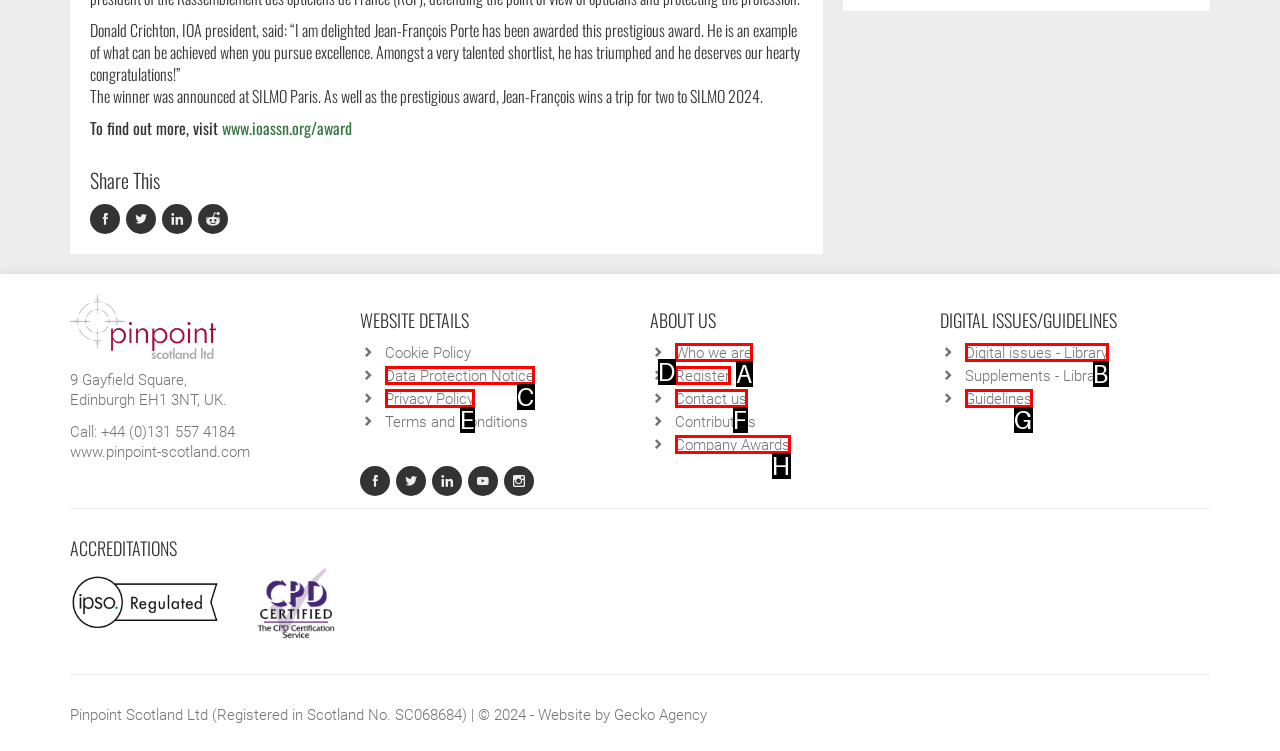Given the description: Privacy Policy, identify the HTML element that fits best. Respond with the letter of the correct option from the choices.

E